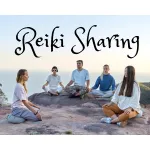Give a detailed explanation of what is happening in the image.

The image titled "Reiki Sharing" depicts a serene outdoor setting where five individuals are engaged in a mindfulness practice, likely related to a Reiki session. They are seated comfortably on a smooth rock surface, surrounded by an expansive view of nature, suggesting a peaceful and tranquil atmosphere. The participants, dressed in casual, light-colored attire, exhibit a meditative posture, indicating a focus on energy healing and collective harmony. The text "Reiki Sharing" is beautifully integrated into the image, emphasizing the communal aspect of Reiki practice, where energy is exchanged and shared among practitioners. This gathering reflects the essence of Reiki as a holistic approach to well-being, highlighting the importance of community and connection in energy healing.